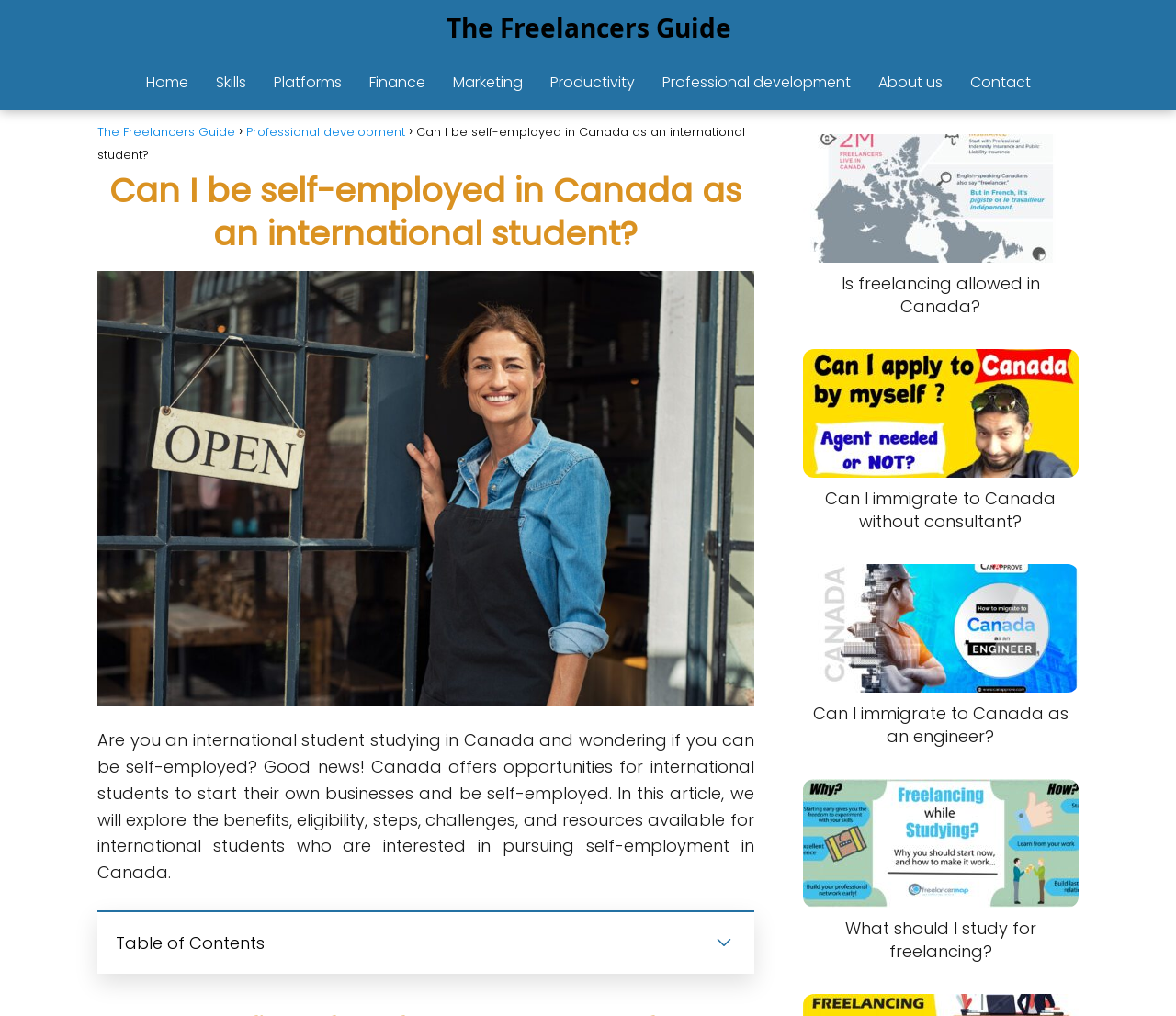Locate the bounding box coordinates of the element that should be clicked to execute the following instruction: "Read the article about 'Is freelancing allowed in Canada?'".

[0.683, 0.132, 0.917, 0.313]